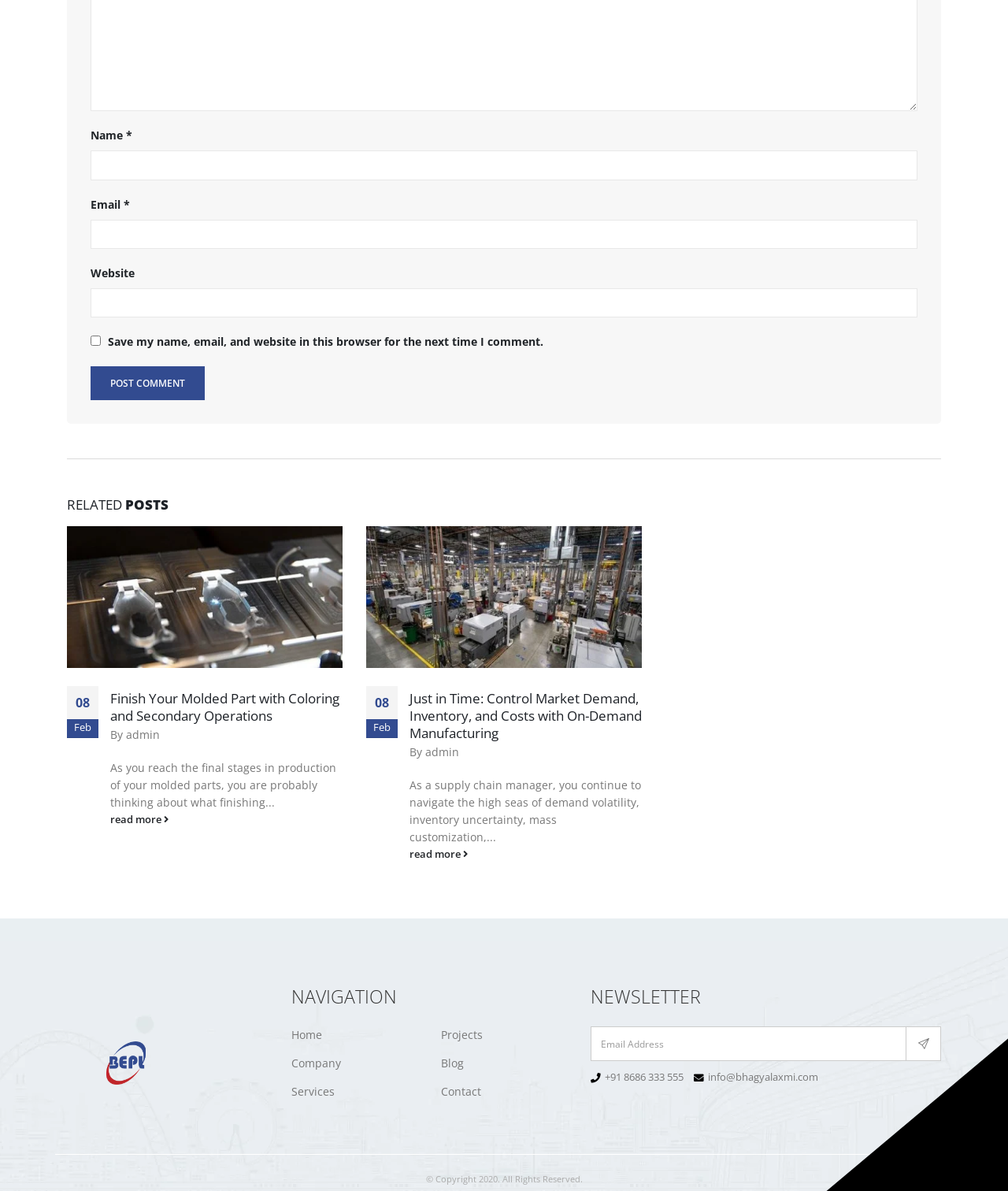Reply to the question with a single word or phrase:
What is the topic of the first related post?

Molded part finishing